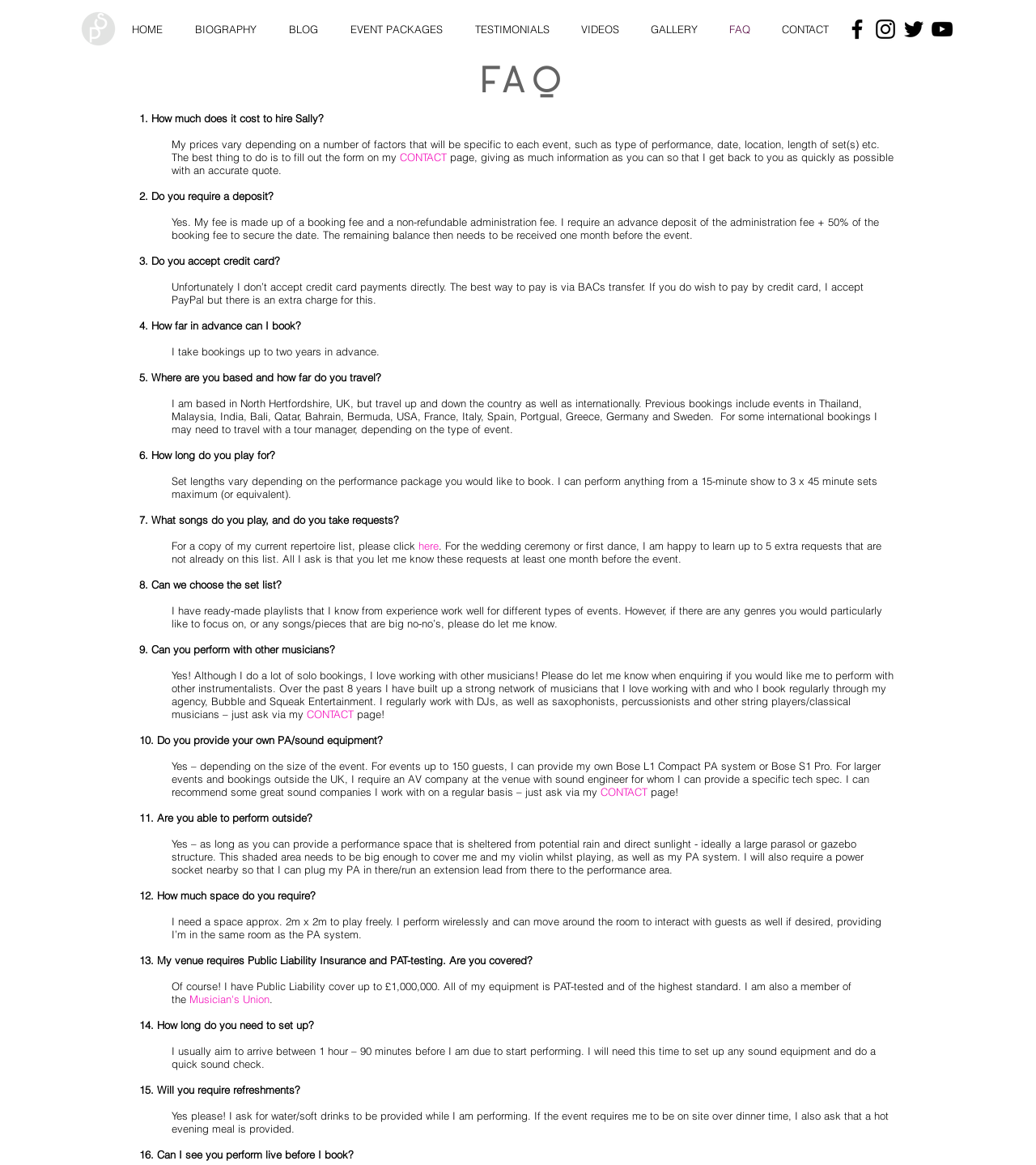Please find the bounding box coordinates for the clickable element needed to perform this instruction: "Click on the Facebook icon".

[0.815, 0.014, 0.84, 0.036]